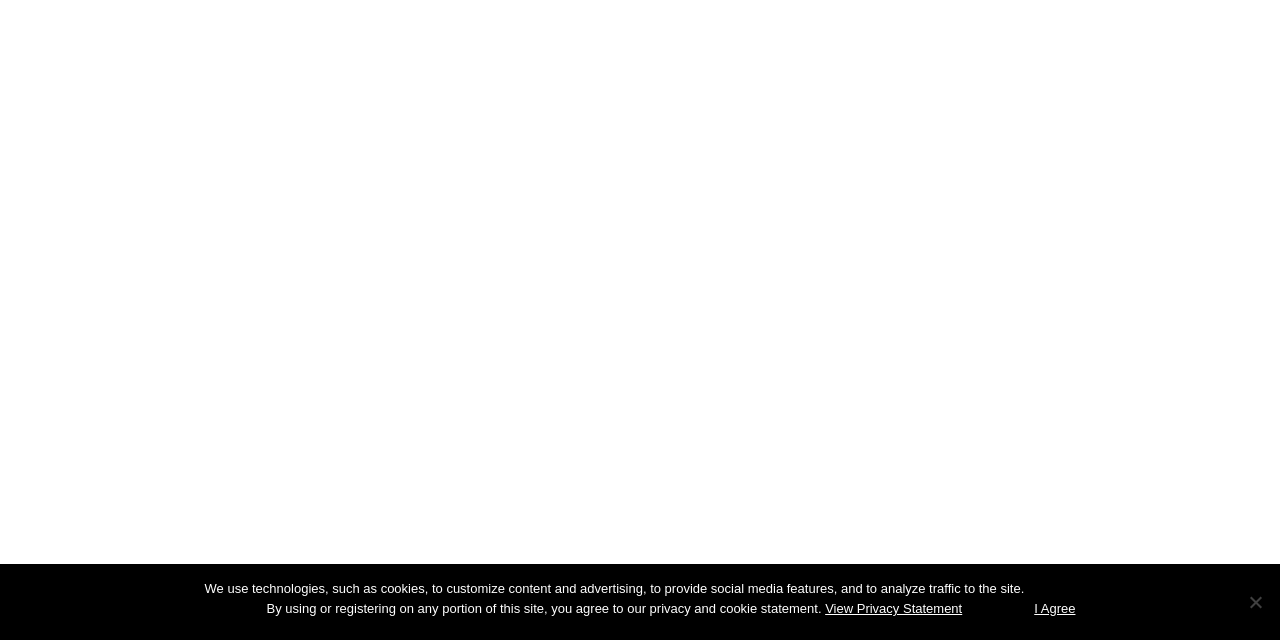Locate the bounding box of the UI element based on this description: "View Privacy Statement". Provide four float numbers between 0 and 1 as [left, top, right, bottom].

[0.645, 0.935, 0.752, 0.958]